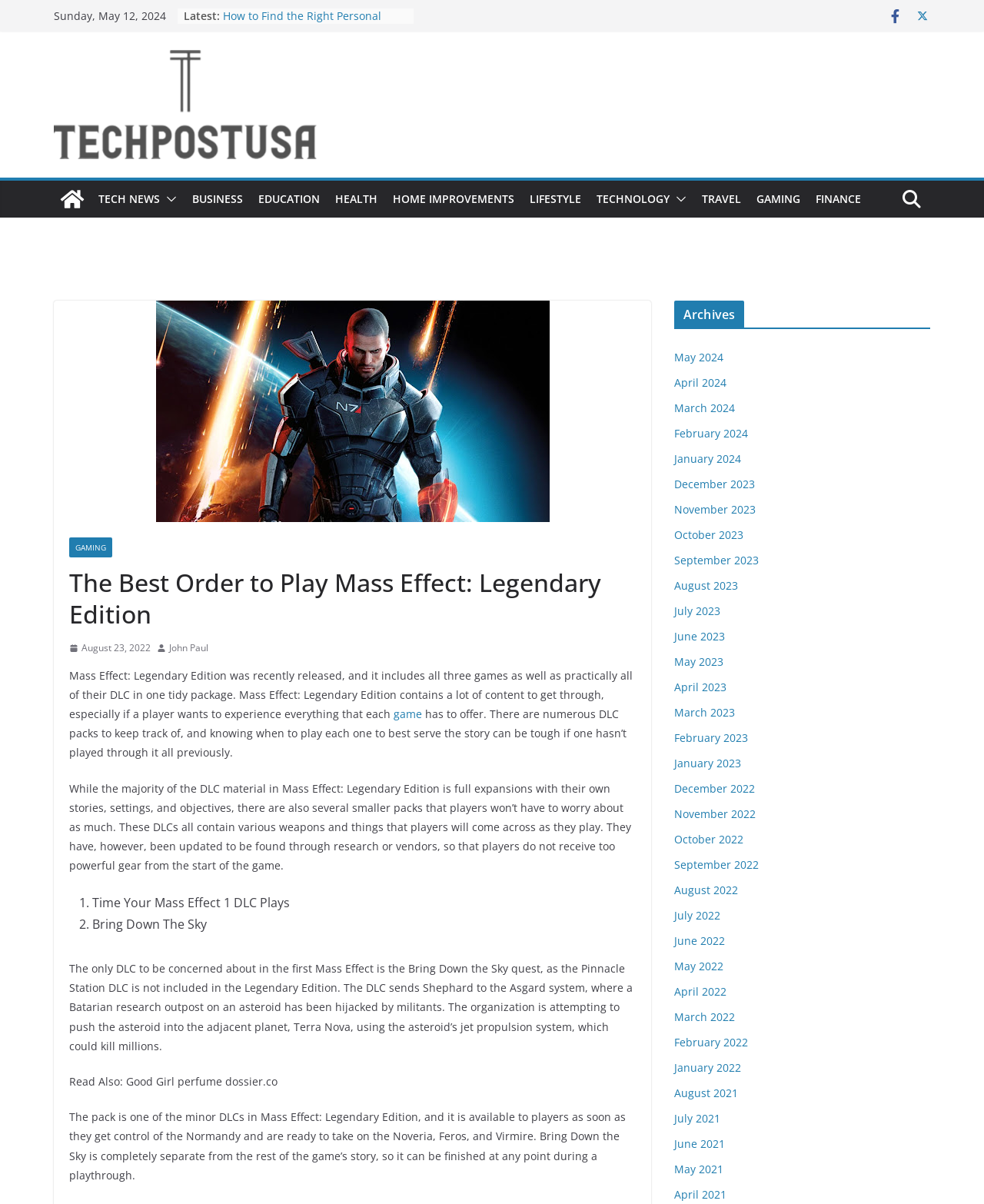Determine the coordinates of the bounding box that should be clicked to complete the instruction: "Read the article 'The Best Order to Play Mass Effect: Legendary Edition'". The coordinates should be represented by four float numbers between 0 and 1: [left, top, right, bottom].

[0.07, 0.471, 0.646, 0.524]